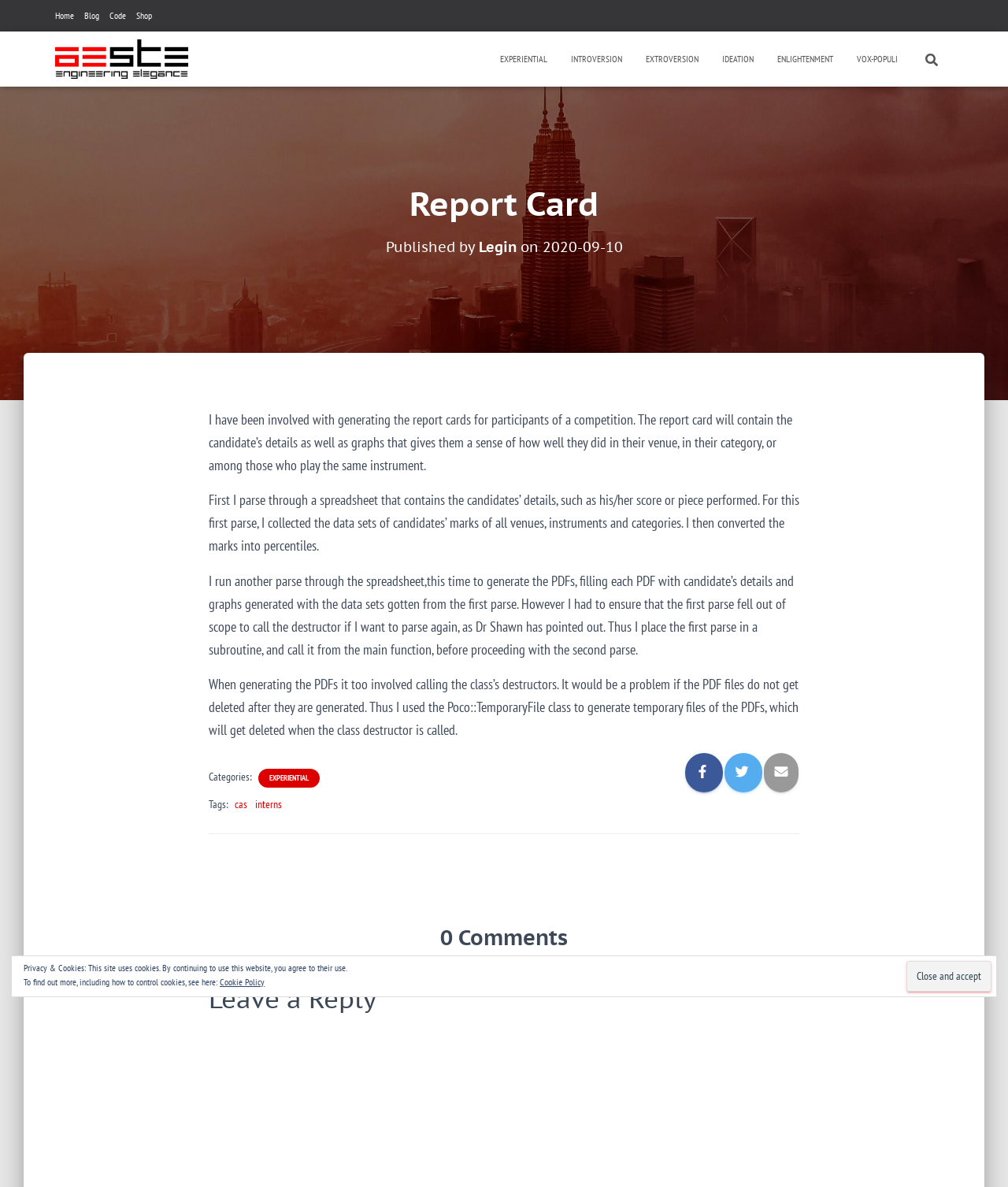Specify the bounding box coordinates of the area to click in order to execute this command: 'Click on '« Sep''. The coordinates should consist of four float numbers ranging from 0 to 1, and should be formatted as [left, top, right, bottom].

None